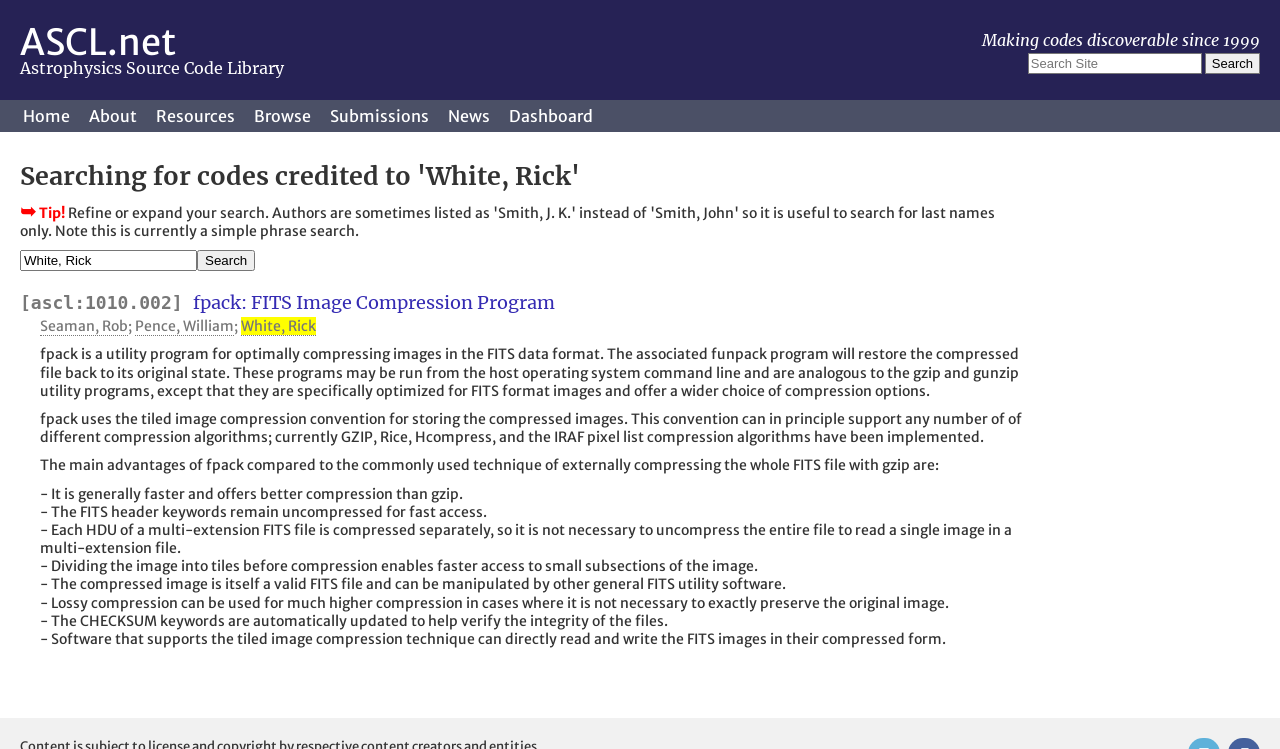Provide a one-word or one-phrase answer to the question:
What is the purpose of the fpack program?

compressing images in FITS data format